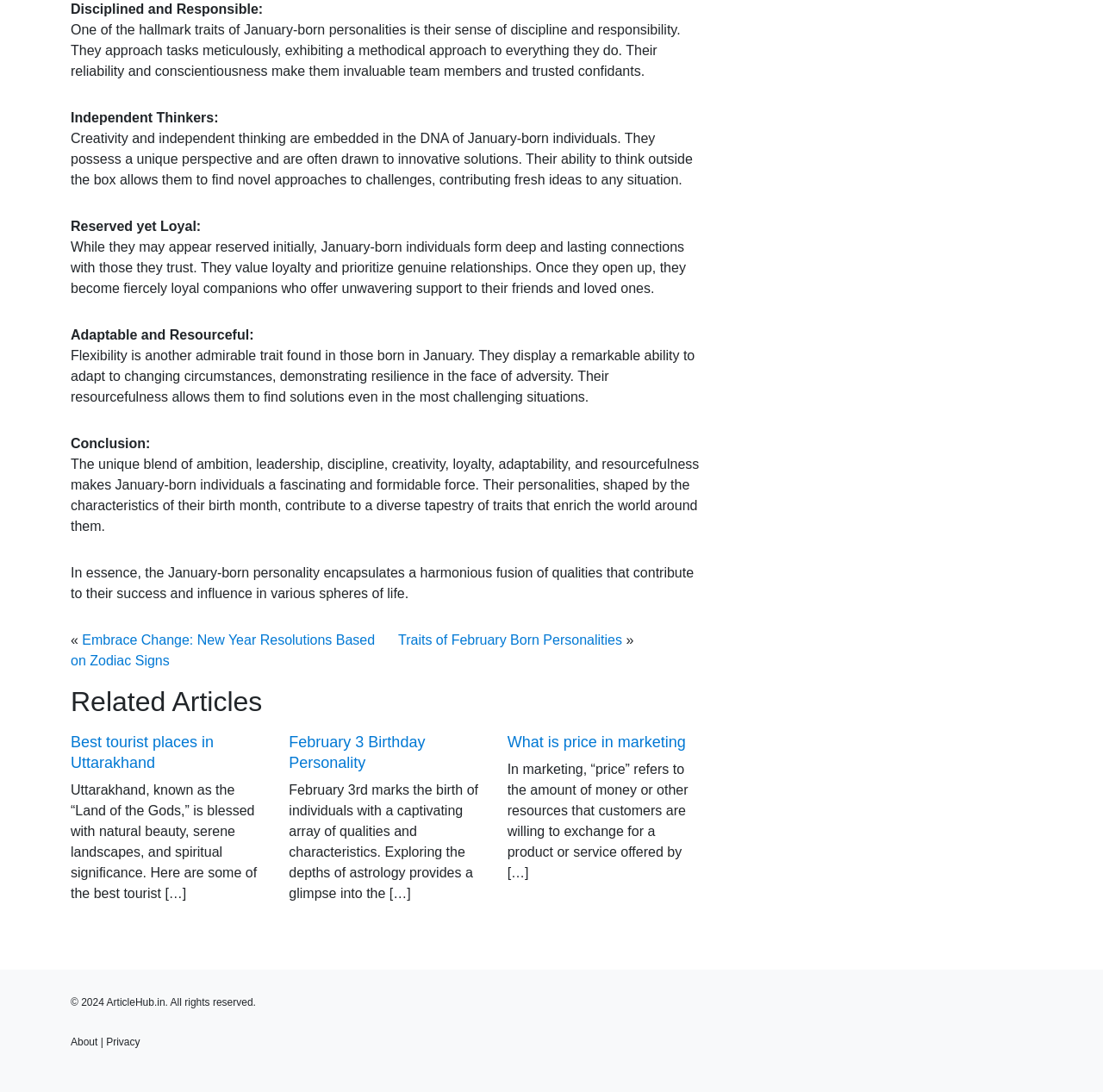Find the bounding box coordinates for the UI element whose description is: "February 3 Birthday Personality". The coordinates should be four float numbers between 0 and 1, in the format [left, top, right, bottom].

[0.262, 0.672, 0.385, 0.707]